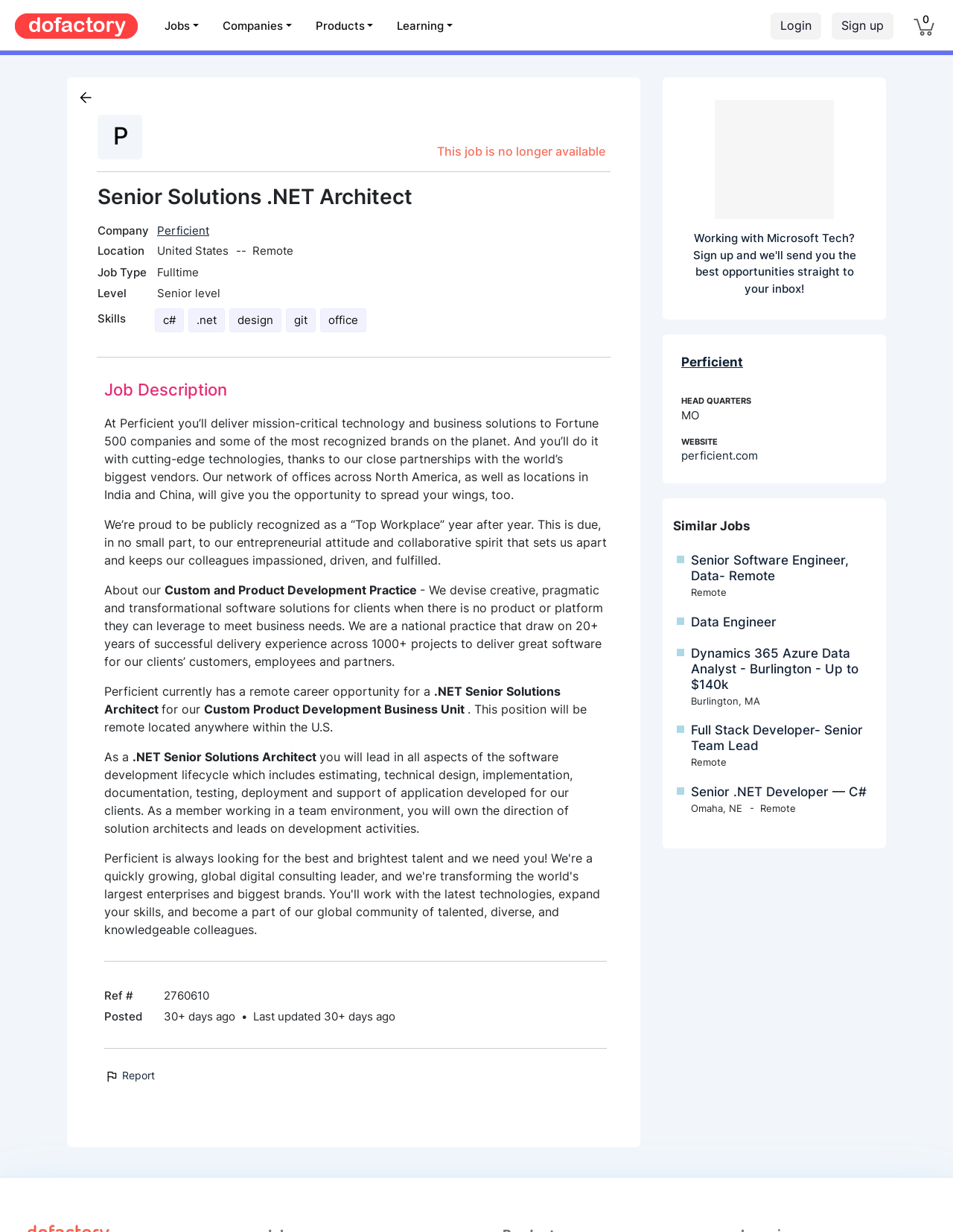What is the required skill for the job?
Make sure to answer the question with a detailed and comprehensive explanation.

The required skills for the job can be found in the job posting details section, where it is mentioned as 'Skills' with the values 'c#', '.net', 'design', 'git', and 'office'.